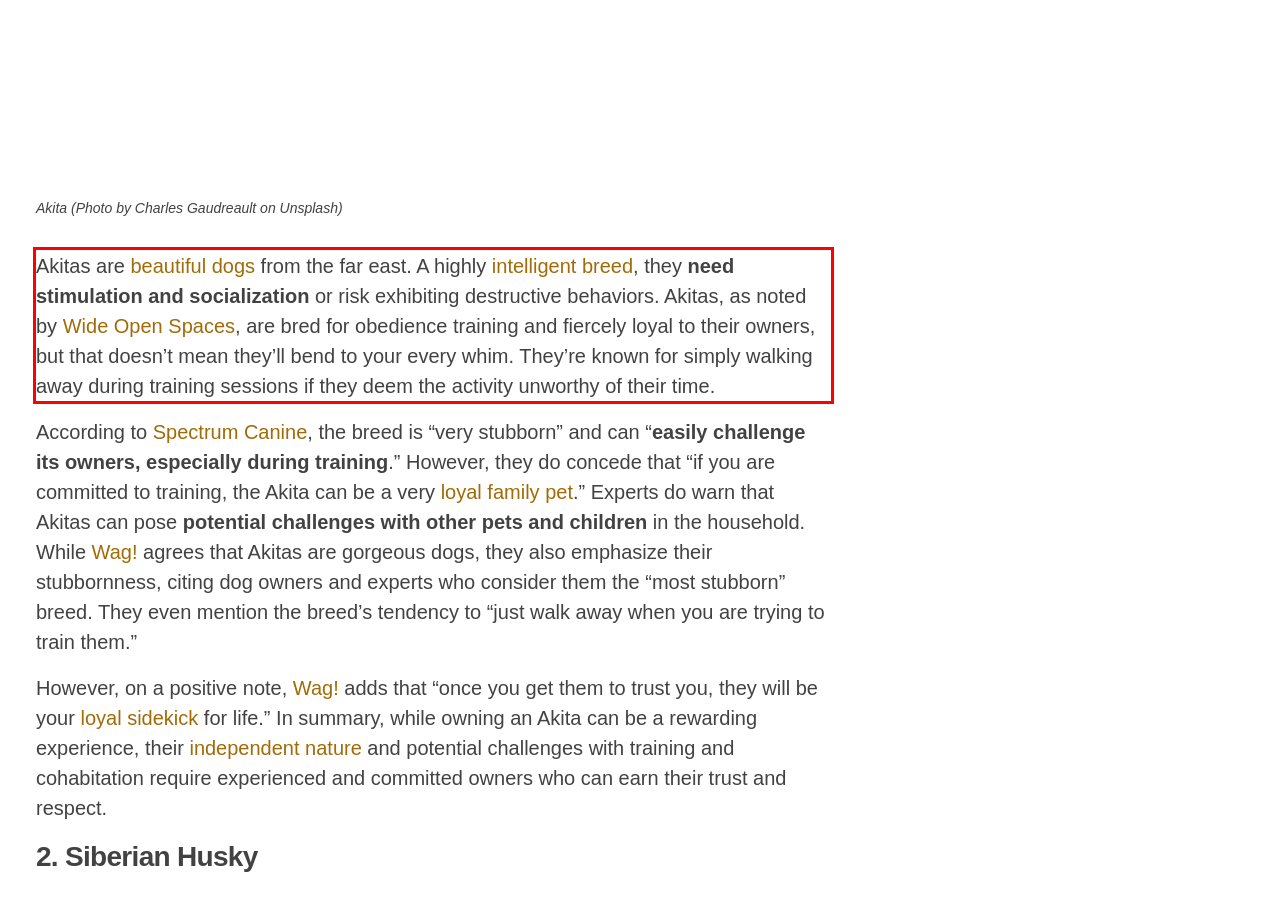Analyze the webpage screenshot and use OCR to recognize the text content in the red bounding box.

Akitas are beautiful dogs from the far east. A highly intelligent breed, they need stimulation and socialization or risk exhibiting destructive behaviors. Akitas, as noted by Wide Open Spaces, are bred for obedience training and fiercely loyal to their owners, but that doesn’t mean they’ll bend to your every whim. They’re known for simply walking away during training sessions if they deem the activity unworthy of their time.